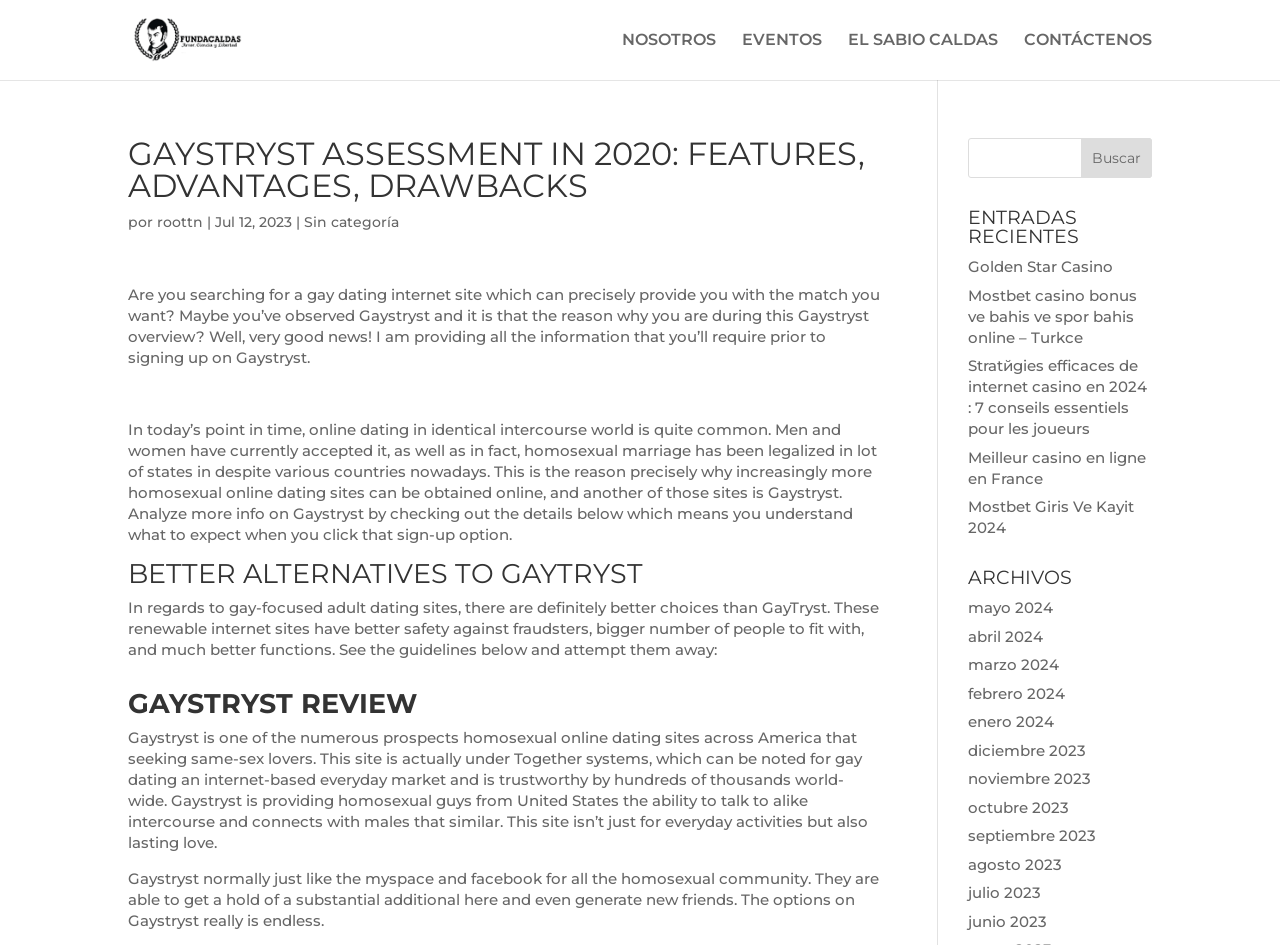Using the element description: "Mostbet Giris Ve Kayit 2024", determine the bounding box coordinates for the specified UI element. The coordinates should be four float numbers between 0 and 1, [left, top, right, bottom].

[0.756, 0.526, 0.886, 0.568]